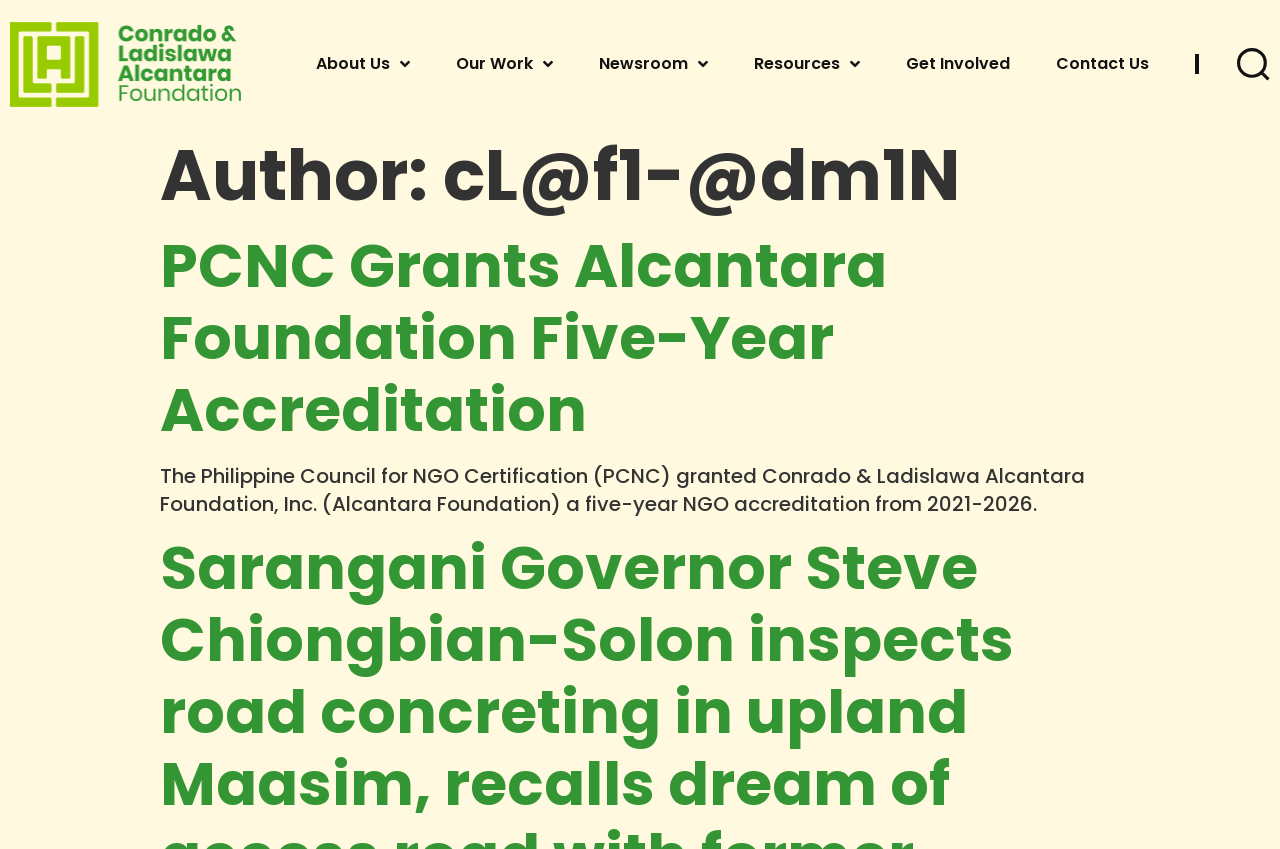Write a detailed summary of the webpage, including text, images, and layout.

The webpage is about the author cL@f1-@dm1N at Conrado and Ladislawa Alcantara Foundation. At the top left, there is a link to an unknown page. Below it, there is a navigation menu with five links: "About Us", "Our Work", "Newsroom", "Resources", and "Get Involved", each with a dropdown menu. To the right of the navigation menu, there is a "Contact Us" link. At the top right corner, there is a search bar with a "Search" button.

Below the navigation menu, there is a header section with a heading that displays the author's name. Underneath the header, there is an article section that takes up most of the page. The article section has a heading that reads "PCNC Grants Alcantara Foundation Five-Year Accreditation". Below the heading, there is a link with the same title, and a paragraph of text that describes the accreditation granted to the Alcantara Foundation by the Philippine Council for NGO Certification (PCNC) from 2021-2026.